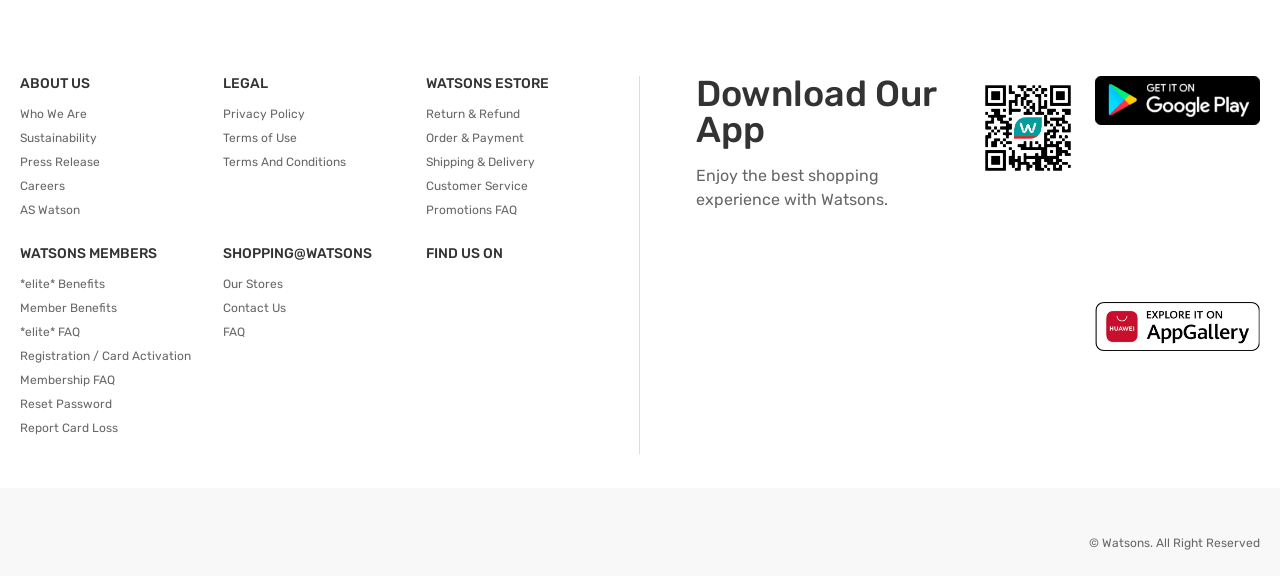Extract the bounding box coordinates for the UI element described by the text: "Report Card Loss". The coordinates should be in the form of [left, top, right, bottom] with values between 0 and 1.

[0.016, 0.731, 0.092, 0.755]